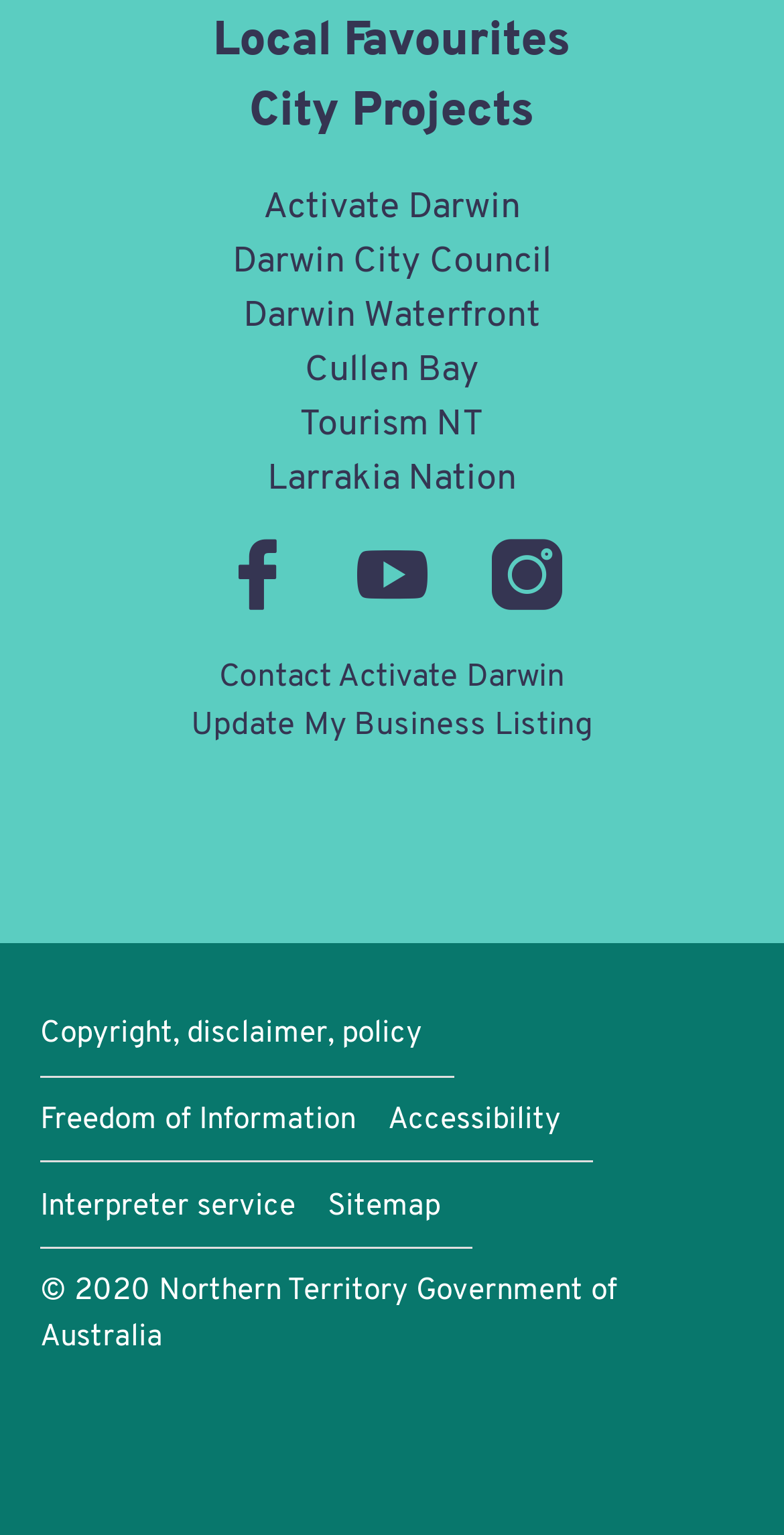Locate the coordinates of the bounding box for the clickable region that fulfills this instruction: "Explore City Projects".

[0.318, 0.057, 0.682, 0.089]